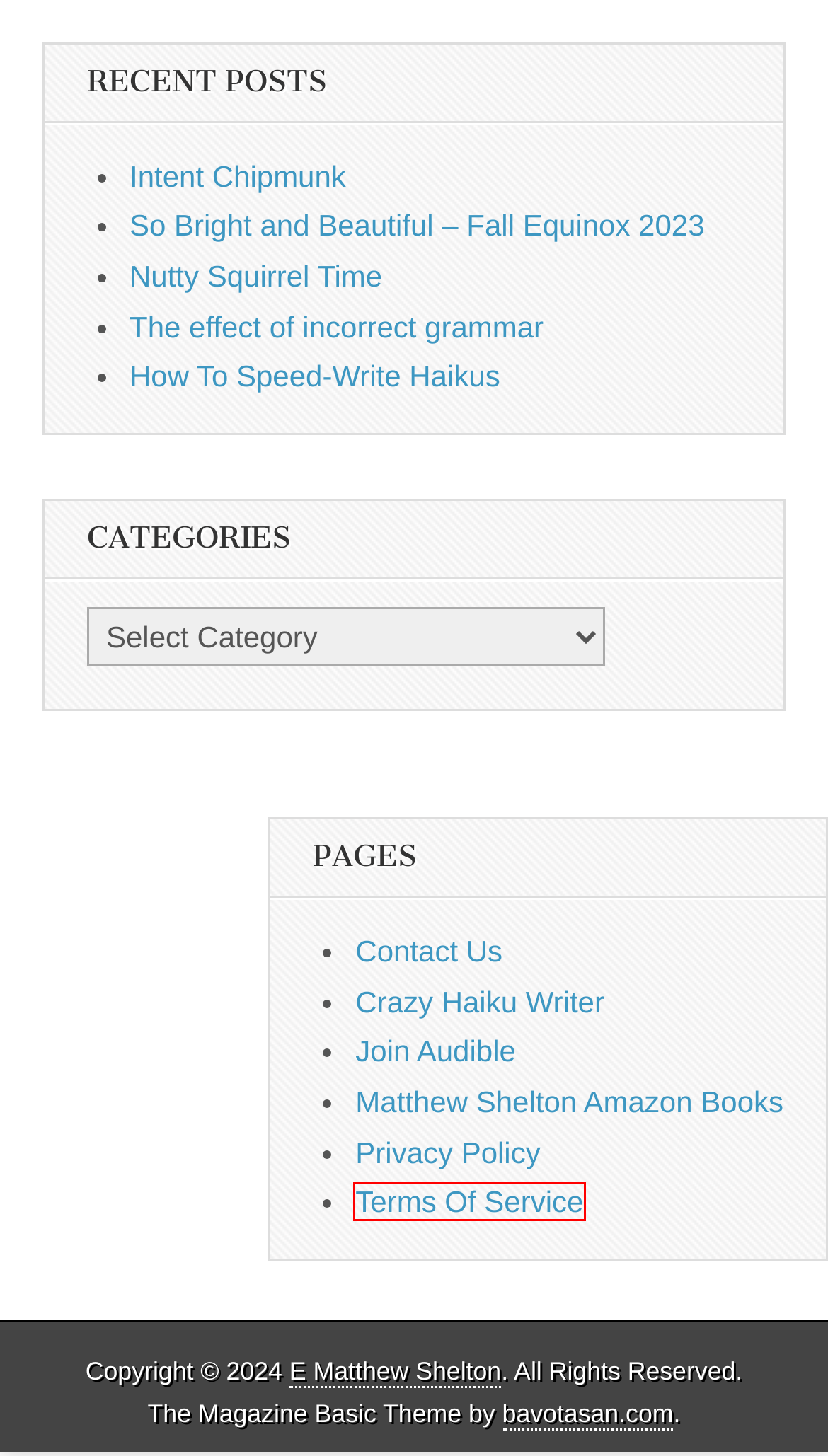Look at the screenshot of a webpage that includes a red bounding box around a UI element. Select the most appropriate webpage description that matches the page seen after clicking the highlighted element. Here are the candidates:
A. Intent Chipmunk - E Matthew Shelton
B. Nutty Squirrel Time - E Matthew Shelton
C. Terms Of Service  - E Matthew Shelton
D. Join Audible - E Matthew Shelton
E. Privacy Policy  - E Matthew Shelton
F. How To Speed-Write Haikus - E Matthew Shelton
G. Matthew Shelton Amazon Books - E Matthew Shelton
H. Crazy Haiku Writer - E Matthew Shelton

C